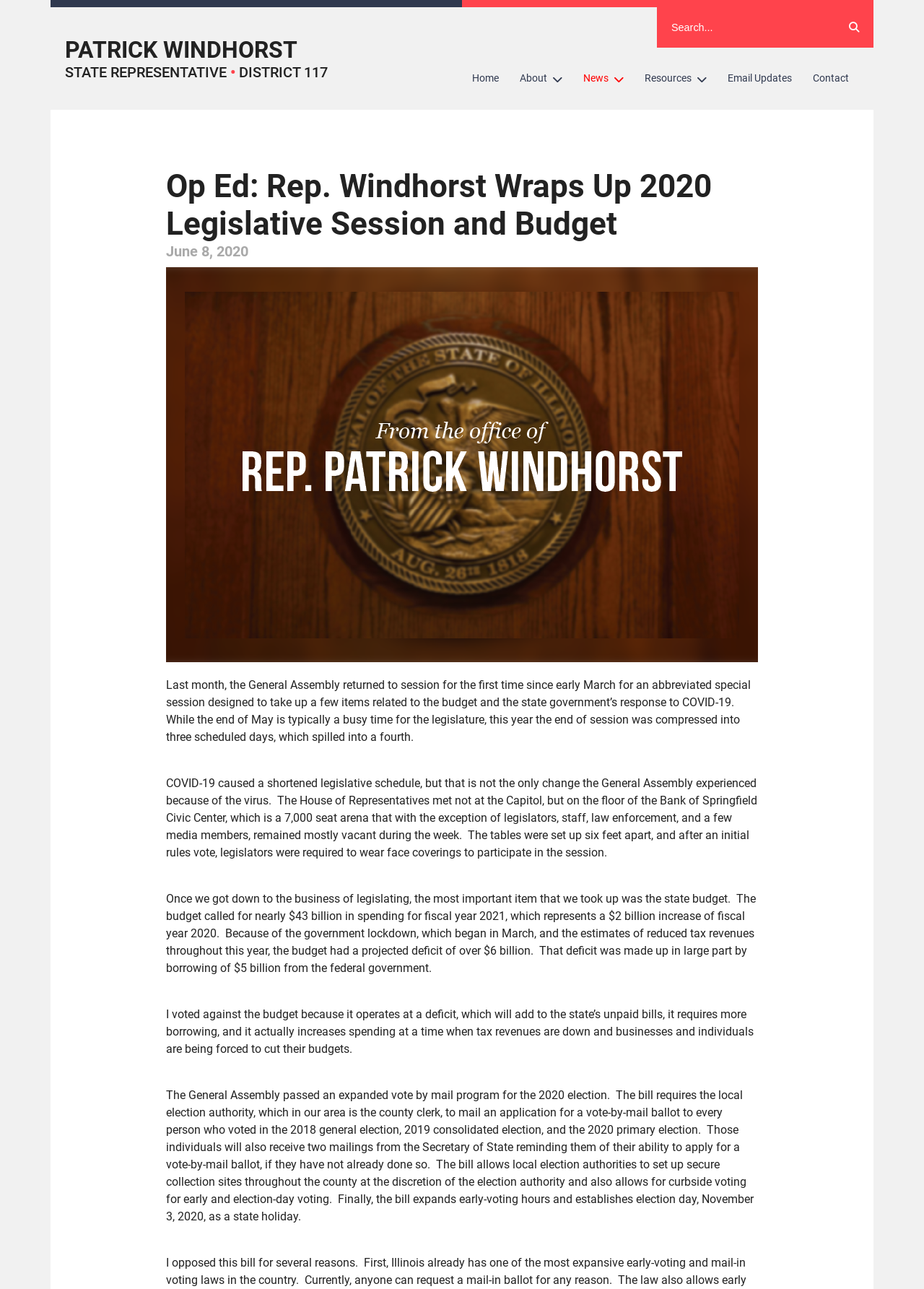Answer the question below with a single word or a brief phrase: 
How much is the projected deficit in the state budget?

over $6 billion